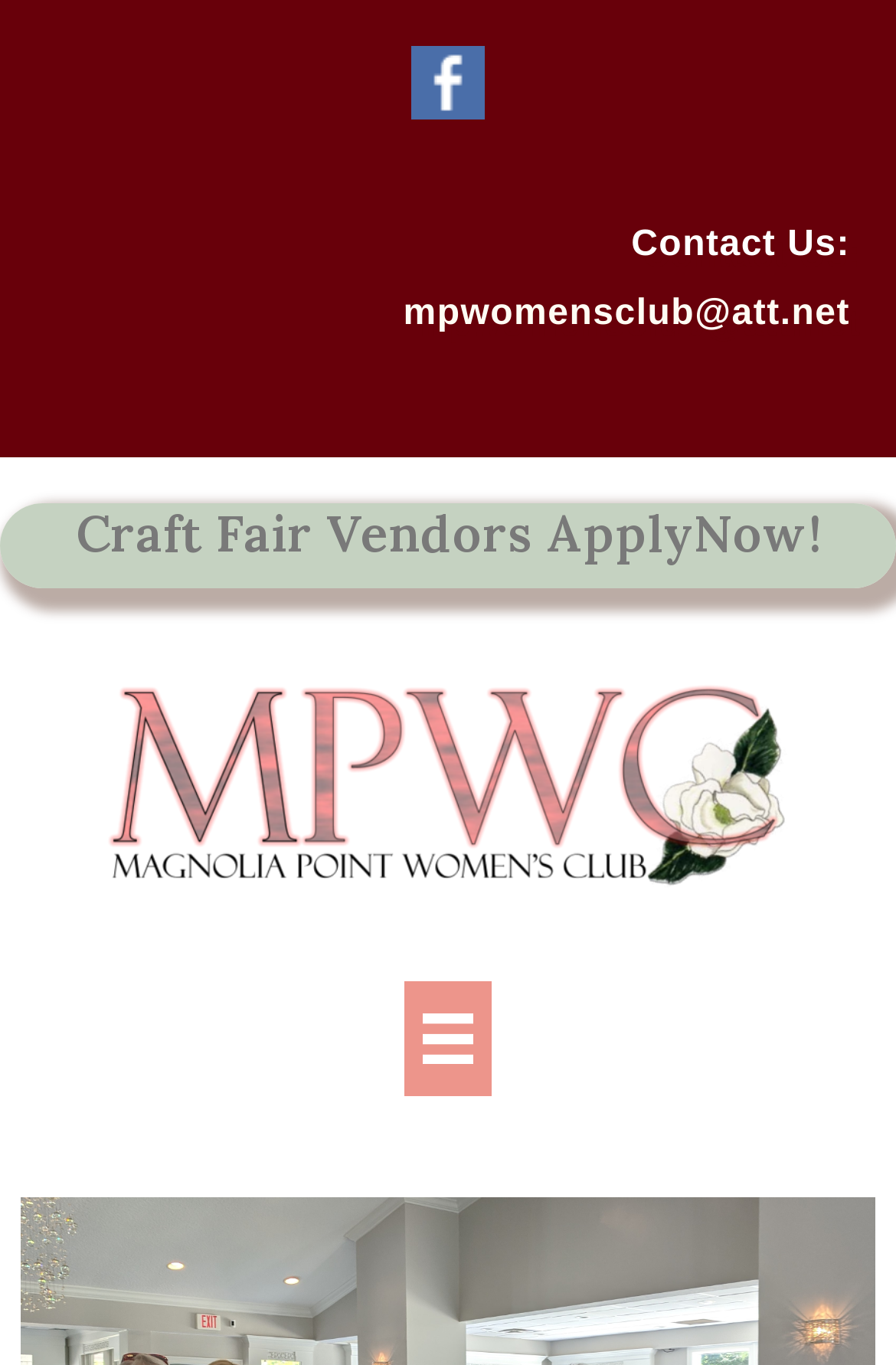What is the purpose of the 'Craft Fair Vendors Apply Now!' link?
Using the image, answer in one word or phrase.

To apply for craft fair vendors